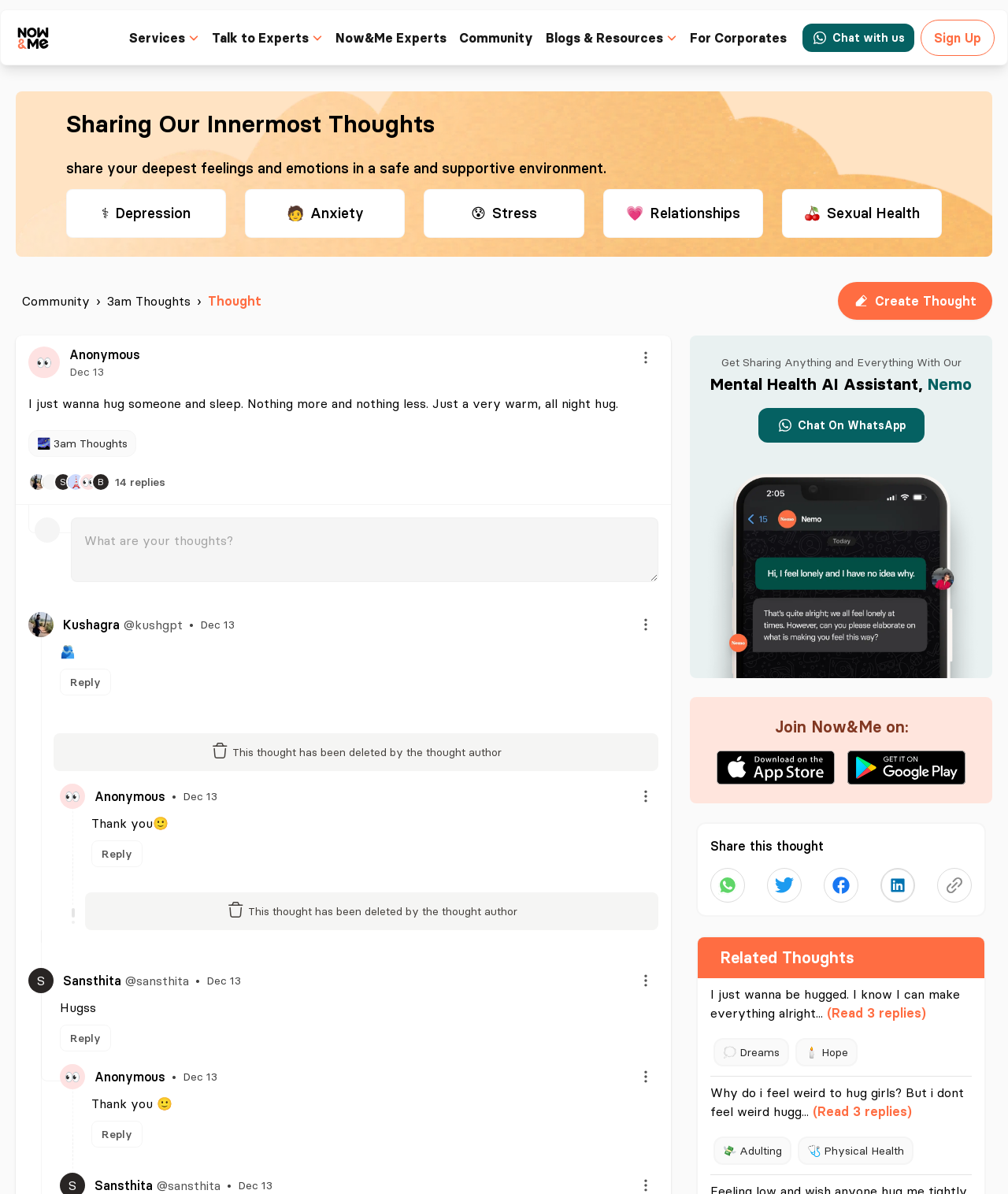What is the name of the community?
Using the visual information, answer the question in a single word or phrase.

3am Thoughts